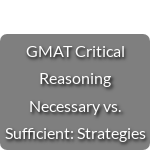Provide a comprehensive description of the image.

The image is a title card for a resource focused on "GMAT Critical Reasoning: Necessary vs. Sufficient: Strategies." It provides insight into honing skills vital for tackling GMAT critical reasoning questions, highlighting the distinction between necessary and sufficient conditions. This title likely serves as an introduction to a detailed guide or discussion aimed at GMAT candidates seeking to improve their test-taking strategies and understanding of logical reasoning concepts essential for success in the exam.